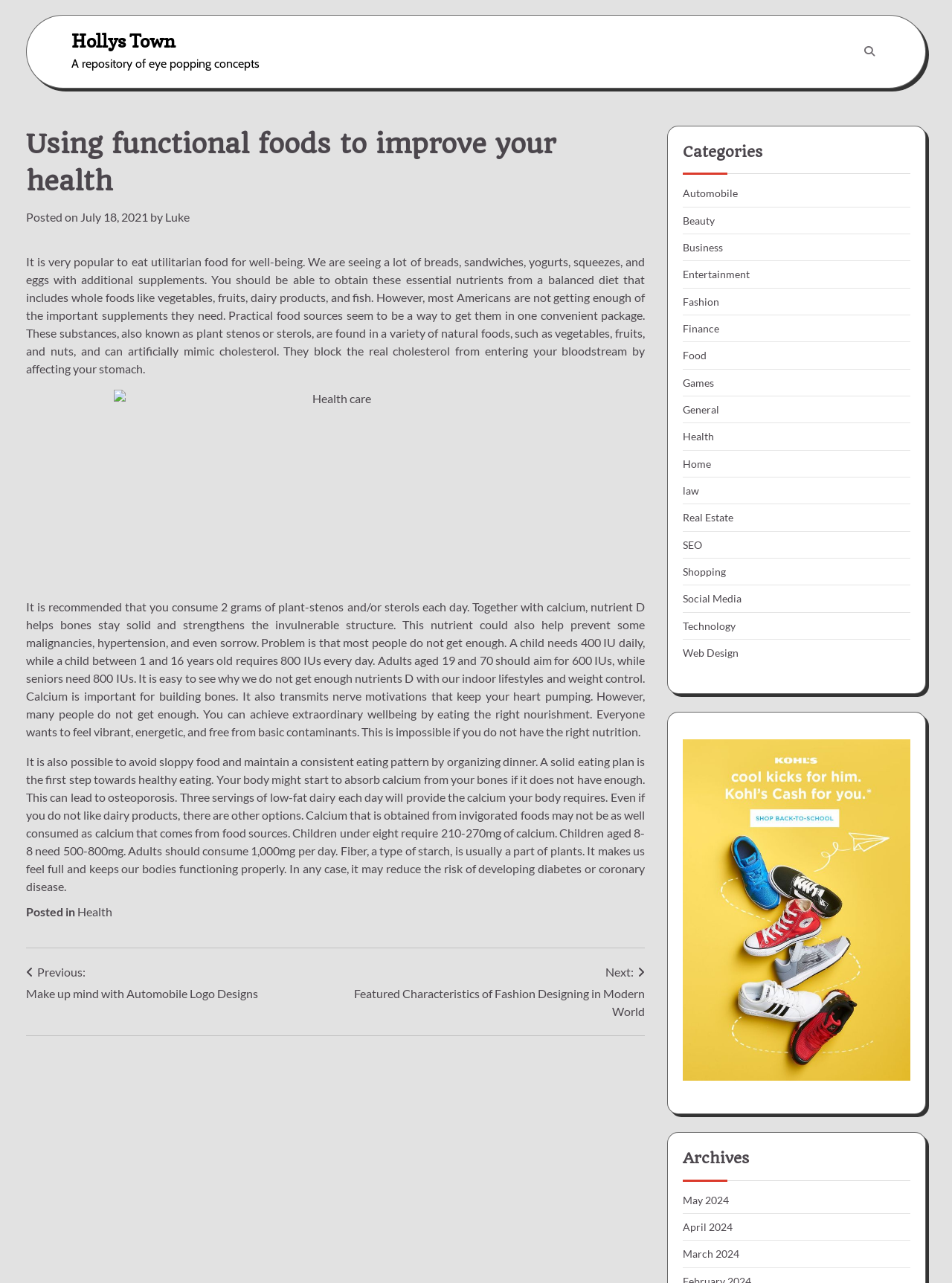Please identify the bounding box coordinates of the element's region that I should click in order to complete the following instruction: "Click on the 'Next' link to go to the 'Featured Characteristics of Fashion Designing in Modern World' post". The bounding box coordinates consist of four float numbers between 0 and 1, i.e., [left, top, right, bottom].

[0.352, 0.751, 0.677, 0.795]